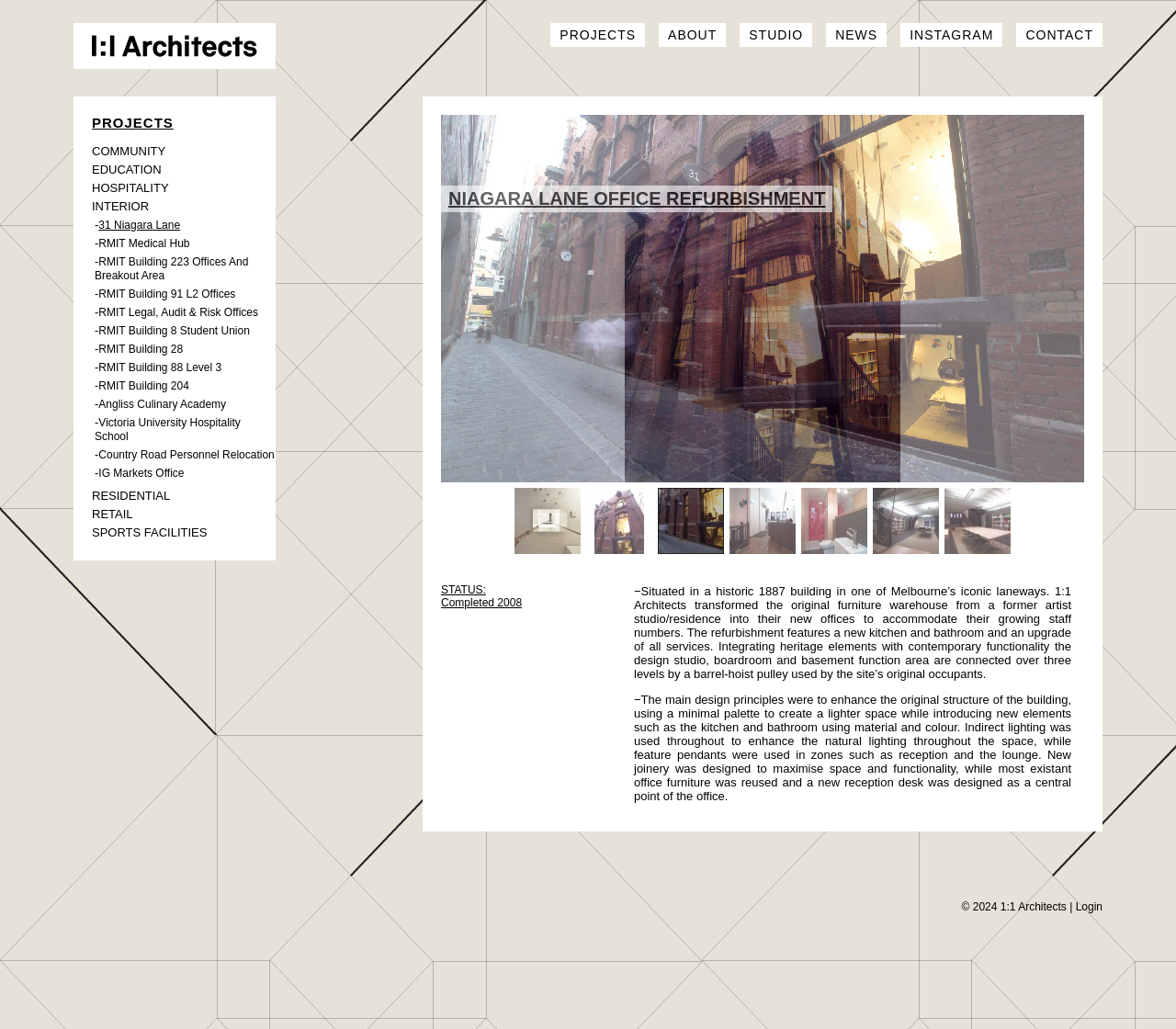Locate the bounding box coordinates of the clickable area to execute the instruction: "View the Niagara Lane Office Refurbishment project". Provide the coordinates as four float numbers between 0 and 1, represented as [left, top, right, bottom].

[0.375, 0.18, 0.708, 0.206]